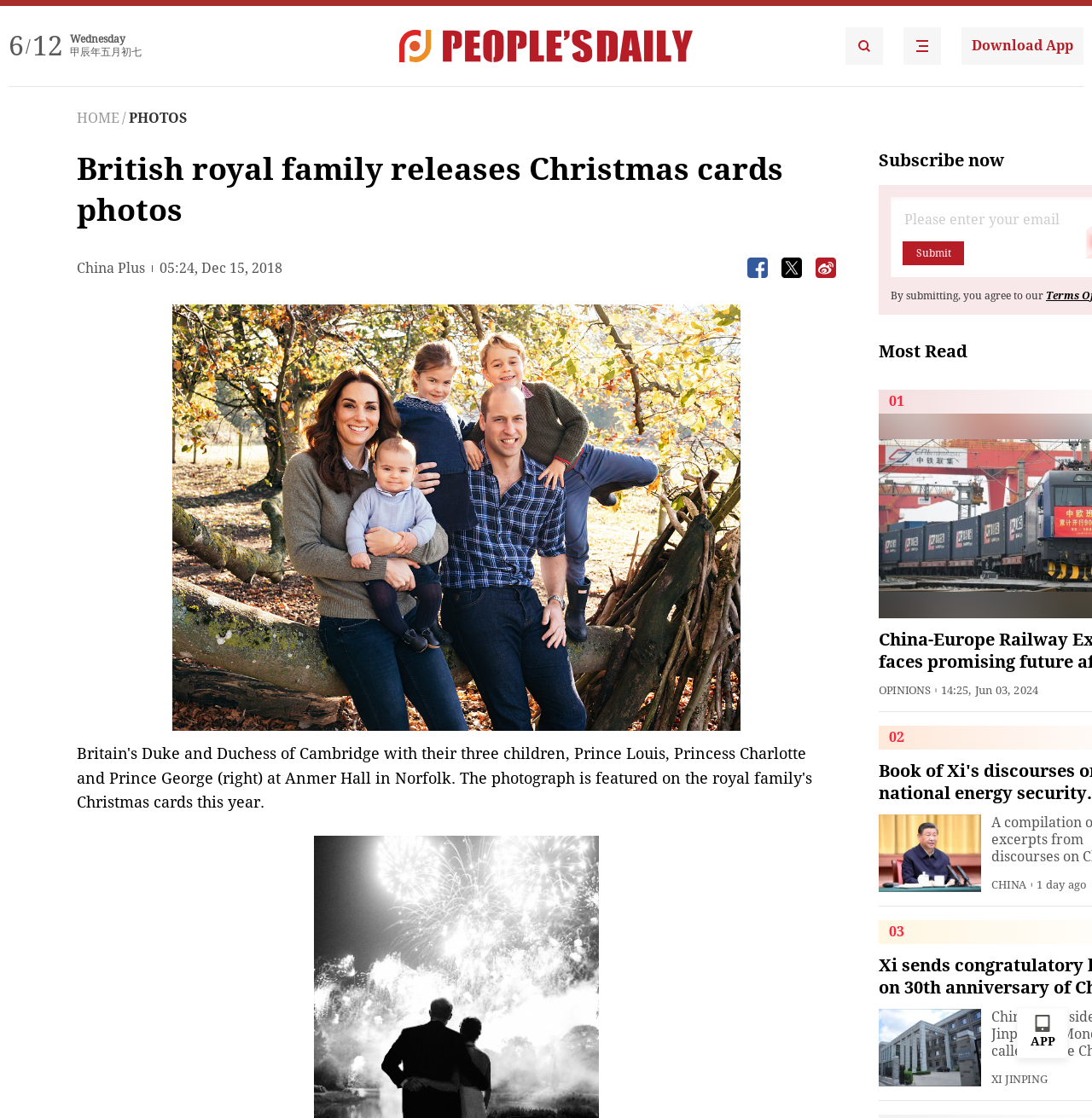Provide a comprehensive description of the webpage.

The webpage appears to be a news article page, specifically from the People's Daily English language App. At the top left, there is a date and time indicator showing "Wednesday" and "甲辰年五月初七" (which translates to "Wednesday, May 7, 2024, in the Chinese calendar"). 

Below the date and time indicator, there is a horizontal navigation bar with links to "HOME" and "PHOTOS". The main title of the article, "British royal family releases Christmas cards photos", is displayed prominently in the middle of the page.

To the right of the title, there is a section with three buttons, each containing an image. Below these buttons, there is a large image that takes up most of the width of the page, showing the Duke and Duchess of Cambridge with their three children.

On the right side of the page, there is a section with a "Subscribe now" button and a "Submit" button. Below this section, there is a "Most Read" section with a list of articles, each with a title and a timestamp. 

Further down the page, there are more news articles, each with a title, timestamp, and an accompanying image. The articles are categorized under different sections, such as "OPINIONS" and "CHINA". There is also a section with a "Download App" link and an "APP" button at the bottom right corner of the page.